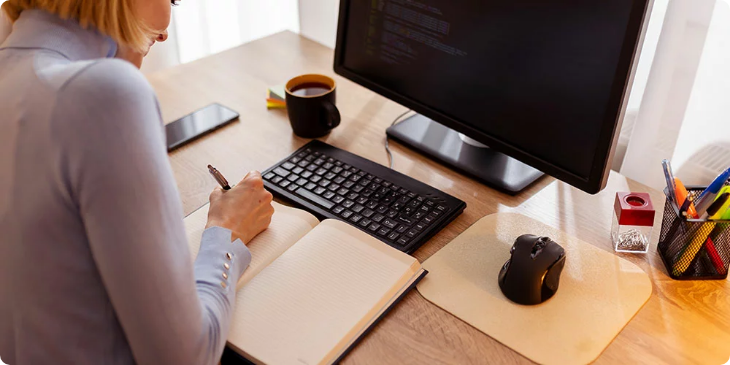Create an exhaustive description of the image.

In a well-lit workspace, a focused individual is seen actively taking notes in an open notebook, showcasing a dedication to learning and productivity. The person is seated at a wooden desk, adorned with a sleek computer setup that includes a monitor and a keyboard. To the right, a black computer mouse rests atop a soft mouse pad, while an assortment of stationery is organized in a container, highlighting a colorful yet tidy office environment. A steaming cup of coffee sits nearby, suggesting a cozy atmosphere conducive to concentration. This scene embodies the essence of modern e-learning, promoting engagement and personal growth in an inviting setting.